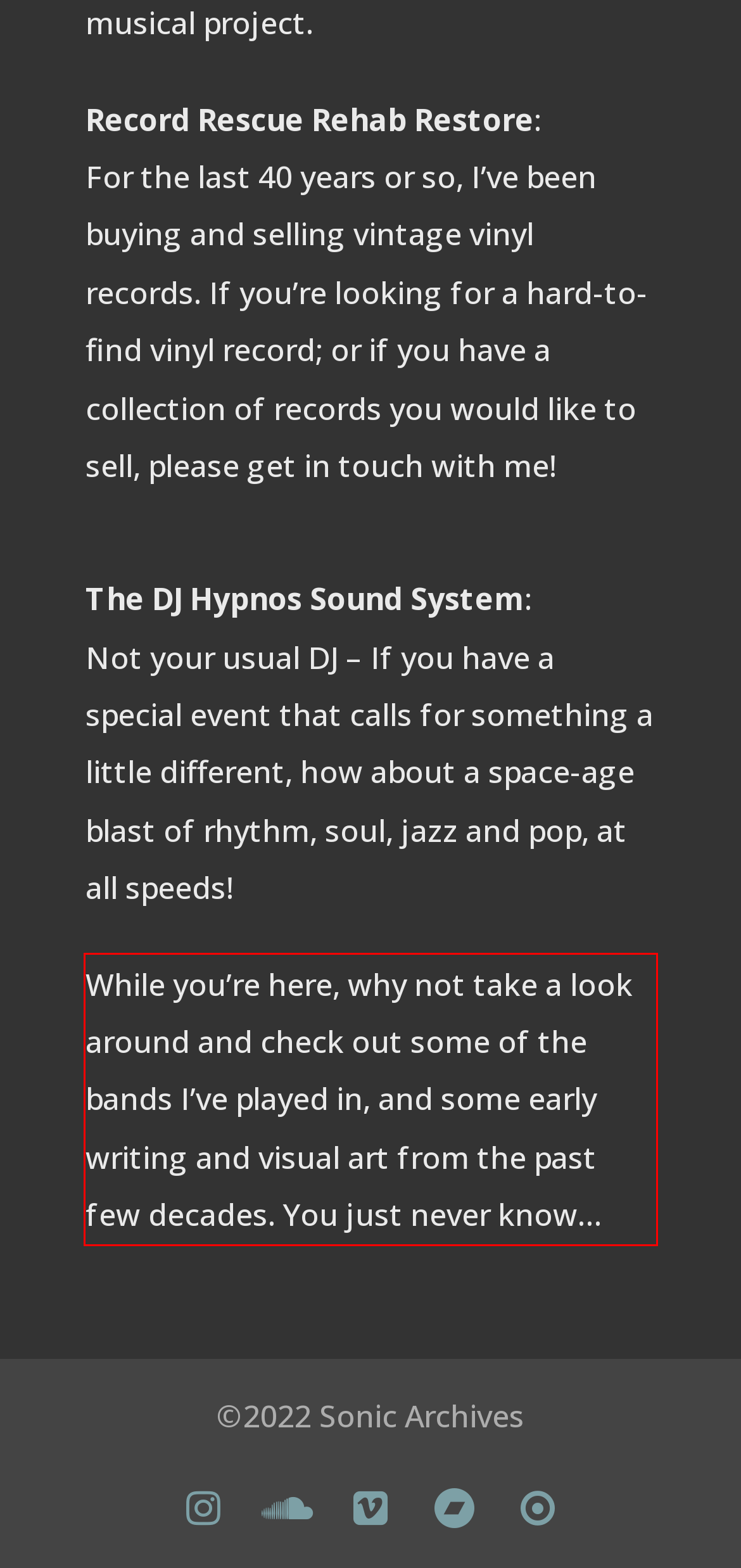You are presented with a screenshot containing a red rectangle. Extract the text found inside this red bounding box.

While you’re here, why not take a look around and check out some of the bands I’ve played in, and some early writing and visual art from the past few decades. You just never know…